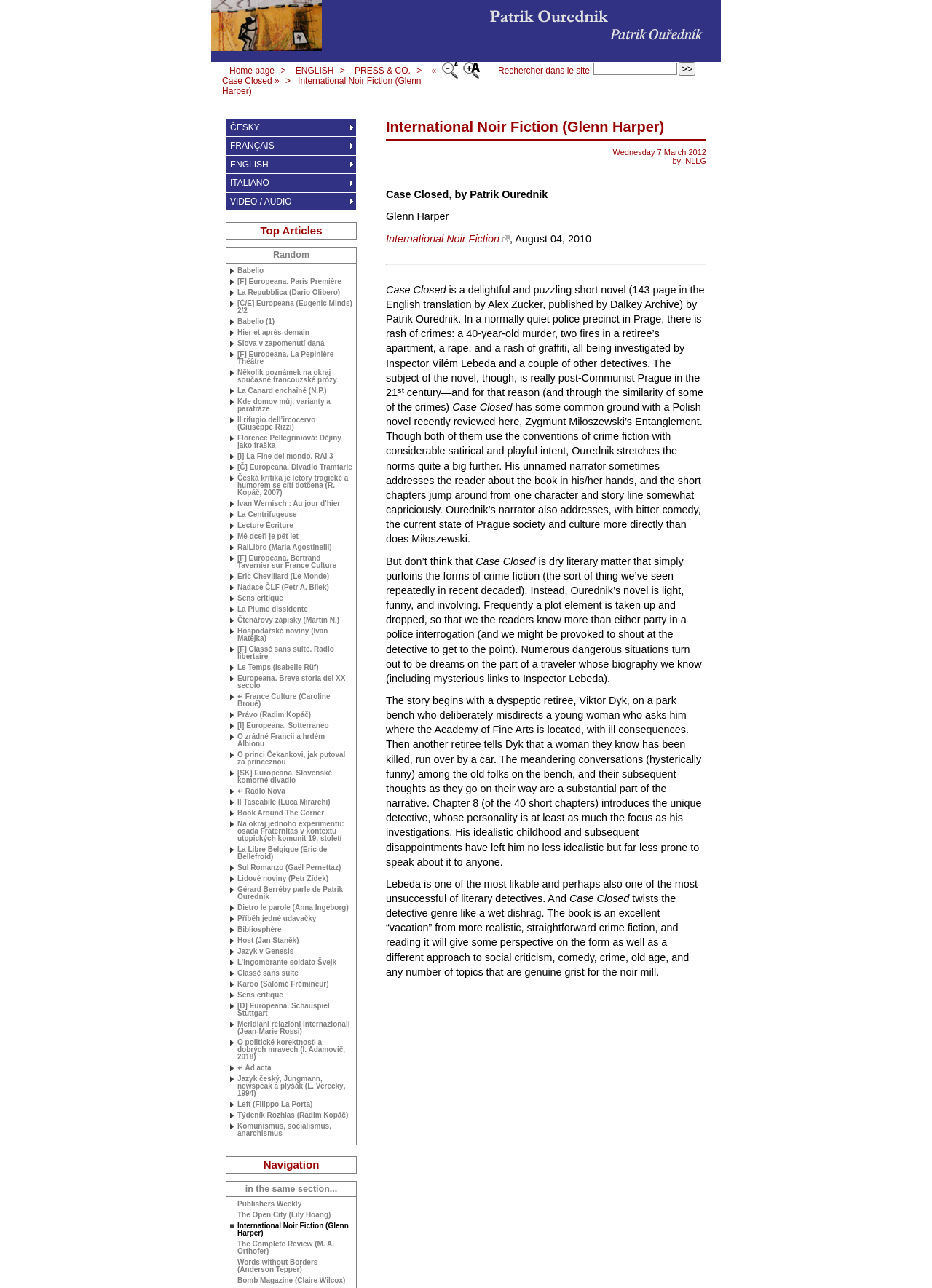Who is the author of the book 'Case Closed'?
Using the picture, provide a one-word or short phrase answer.

Patrik Ourednik